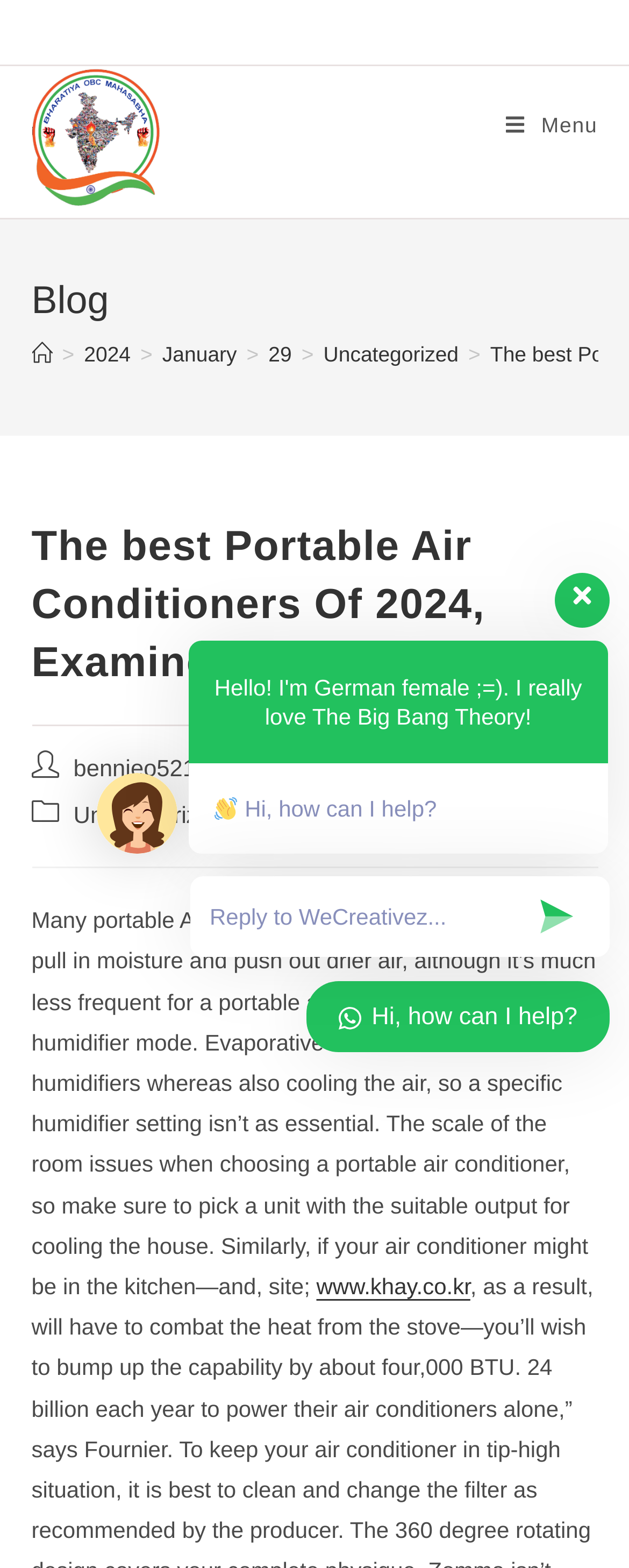Is there a WhatsApp support available?
Examine the webpage screenshot and provide an in-depth answer to the question.

I found a WhatsApp support option by looking at the image with the text 'WeCreativez WhatsApp Support'. This suggests that WhatsApp support is available.